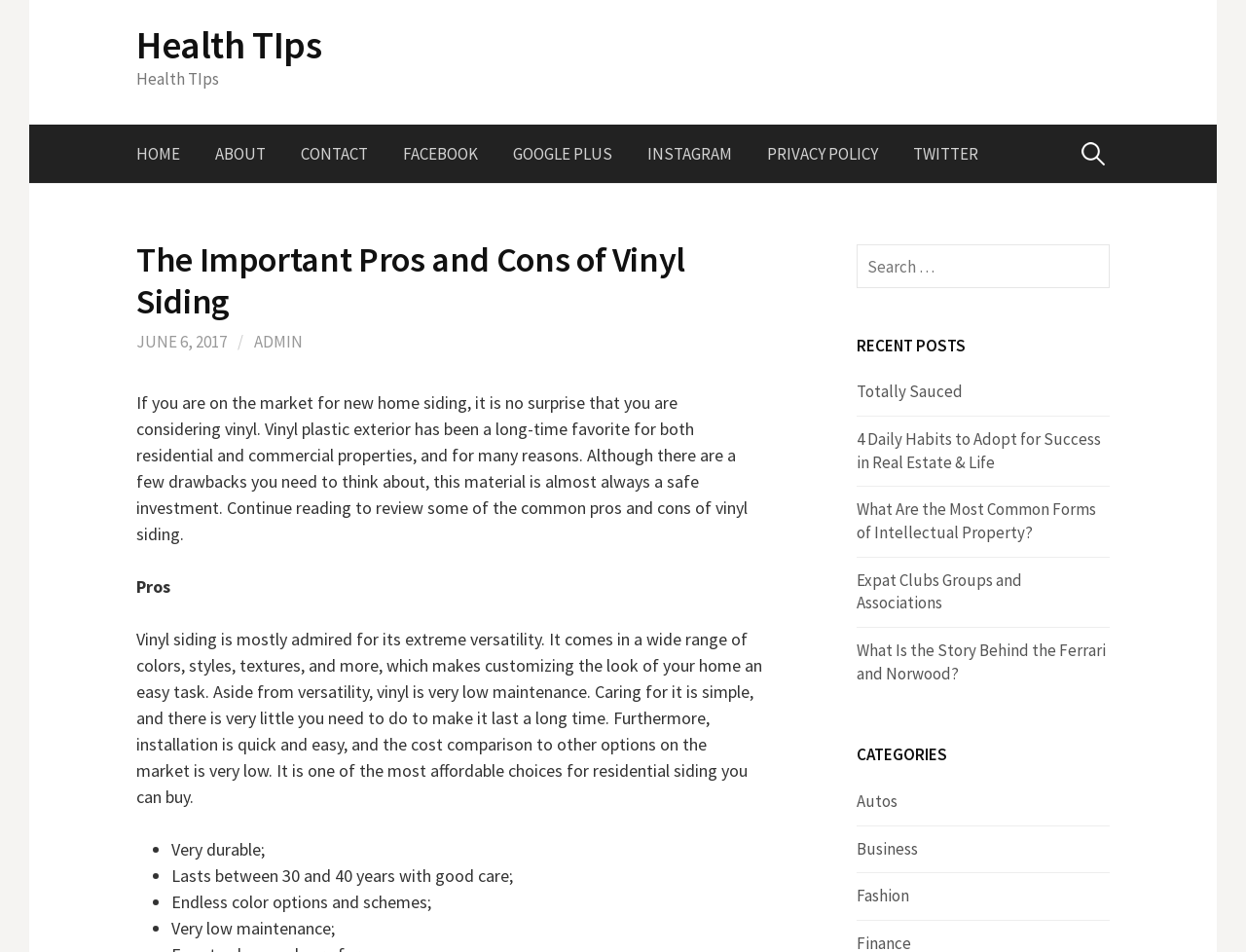What are the categories listed on the webpage?
Observe the image and answer the question with a one-word or short phrase response.

Autos, Business, Fashion, etc.